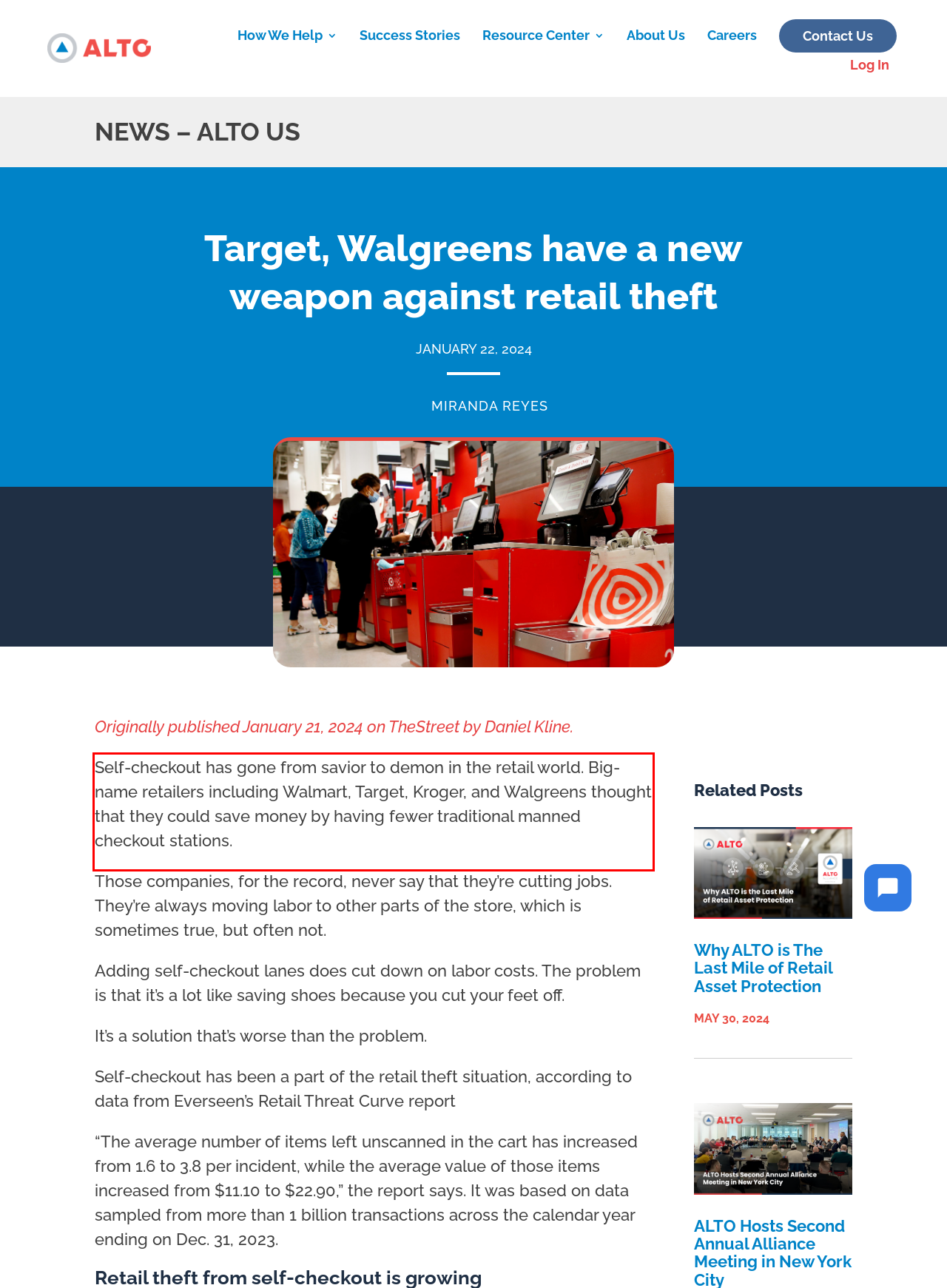In the screenshot of the webpage, find the red bounding box and perform OCR to obtain the text content restricted within this red bounding box.

Self-checkout has gone from savior to demon in the retail world. Big-name retailers including Walmart, Target, Kroger, and Walgreens thought that they could save money by having fewer traditional manned checkout stations.